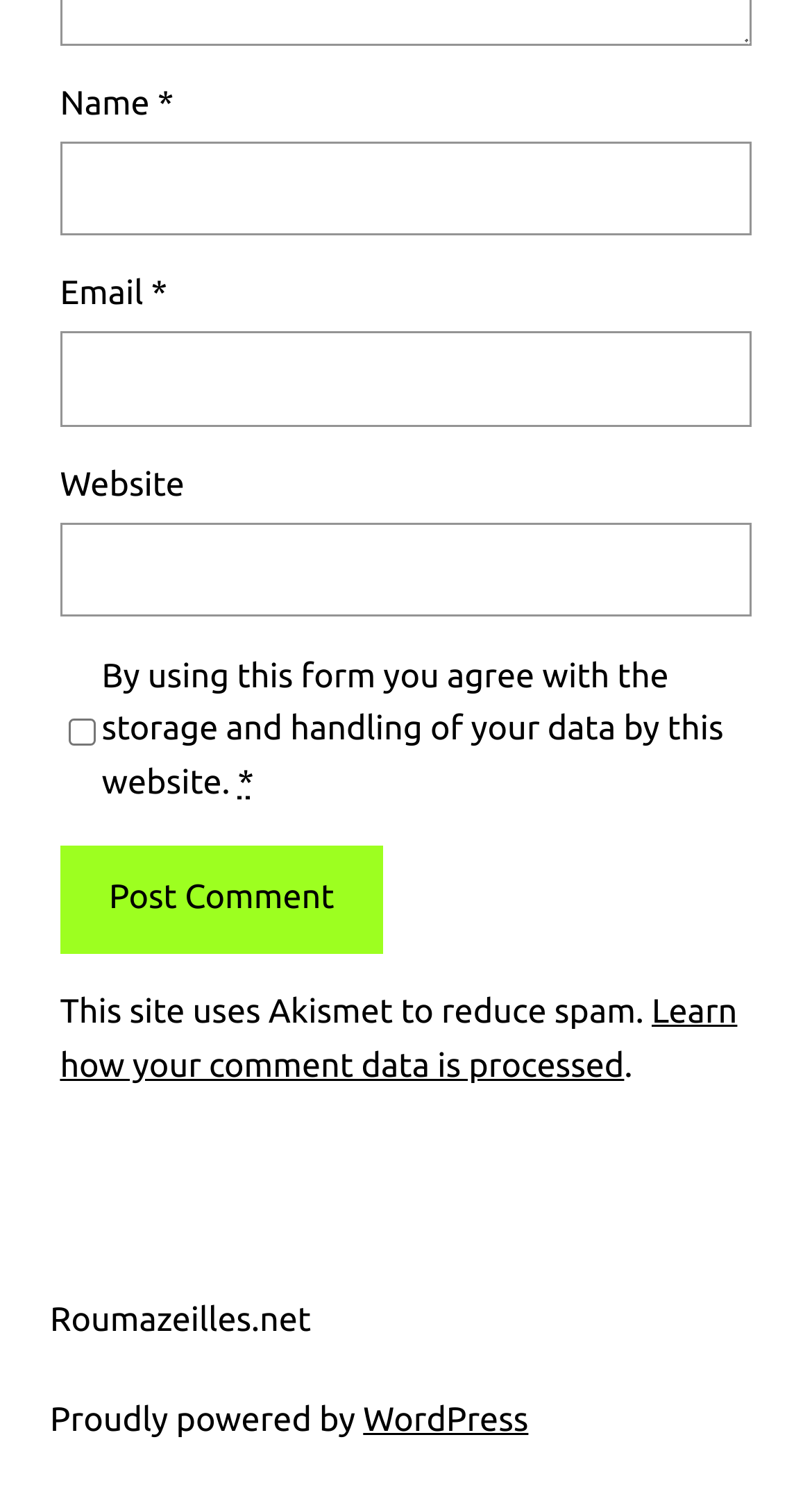Please find the bounding box coordinates of the element that you should click to achieve the following instruction: "Change language". The coordinates should be presented as four float numbers between 0 and 1: [left, top, right, bottom].

None